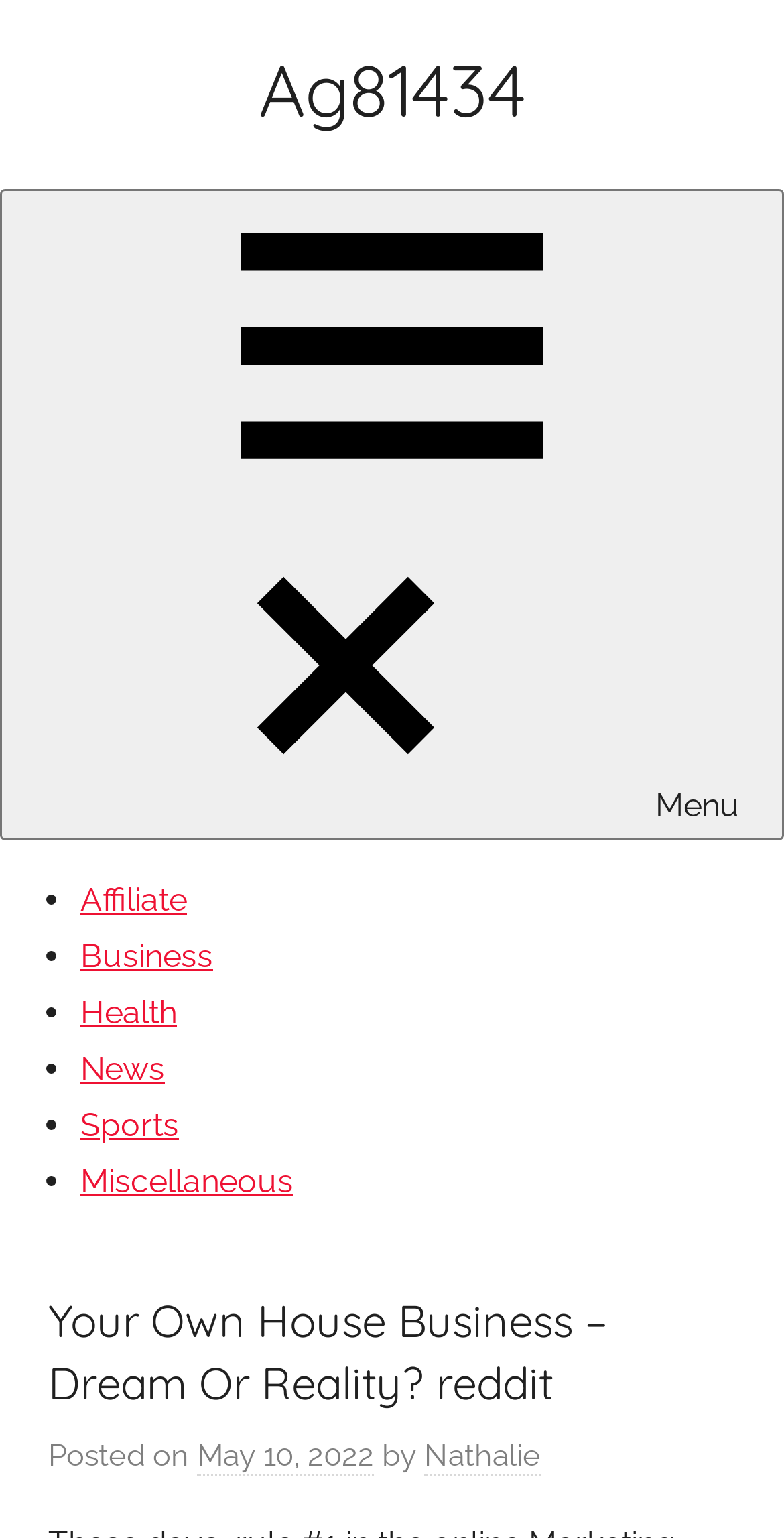Respond to the question below with a single word or phrase:
What type of content is available on this webpage?

Various topics